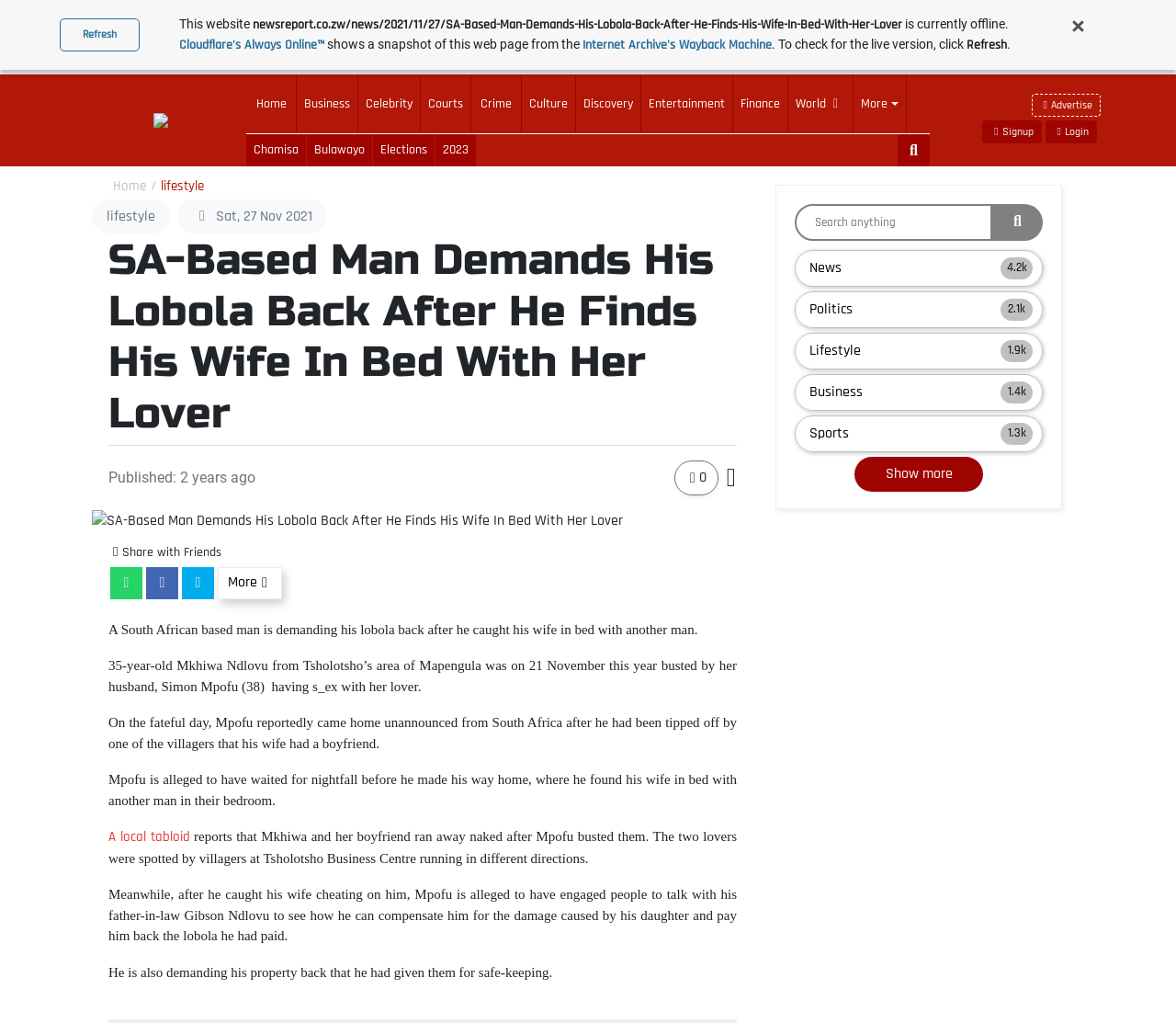Explain the webpage's design and content in an elaborate manner.

This webpage appears to be a news article from a website called newsreport.co.zw. The article's title is "SA-Based Man Demands His Lobola Back After He Finds His Wife In Bed With Her Lover". 

At the top of the page, there is a navigation menu with links to different sections of the website, including "Home", "Business", "Celebrity", and others. Below this, there is a search bar where users can enter keywords to search for specific topics.

The main content of the page is the news article, which is divided into several paragraphs. The article tells the story of a 35-year-old man from South Africa who caught his wife cheating on him and is now demanding his lobola (a type of dowry) back. The article includes details about the incident, including how the husband caught his wife and her lover in bed and how the wife and her lover ran away naked after being caught.

To the right of the article, there is a sidebar with links to related topics, including "Chamisa", "Bulawayo", and "Elections". There are also buttons for sharing the article on social media platforms like Facebook and Google Plus.

At the bottom of the page, there is a section with links to other news categories, including "News", "Politics", "Lifestyle", and "Business". There is also a button to show more categories.

Throughout the page, there are several buttons and links, including a "Refresh" button at the top, a "Search" button next to the search bar, and buttons for logging in and signing up. There is also an image related to the article at the top of the page.